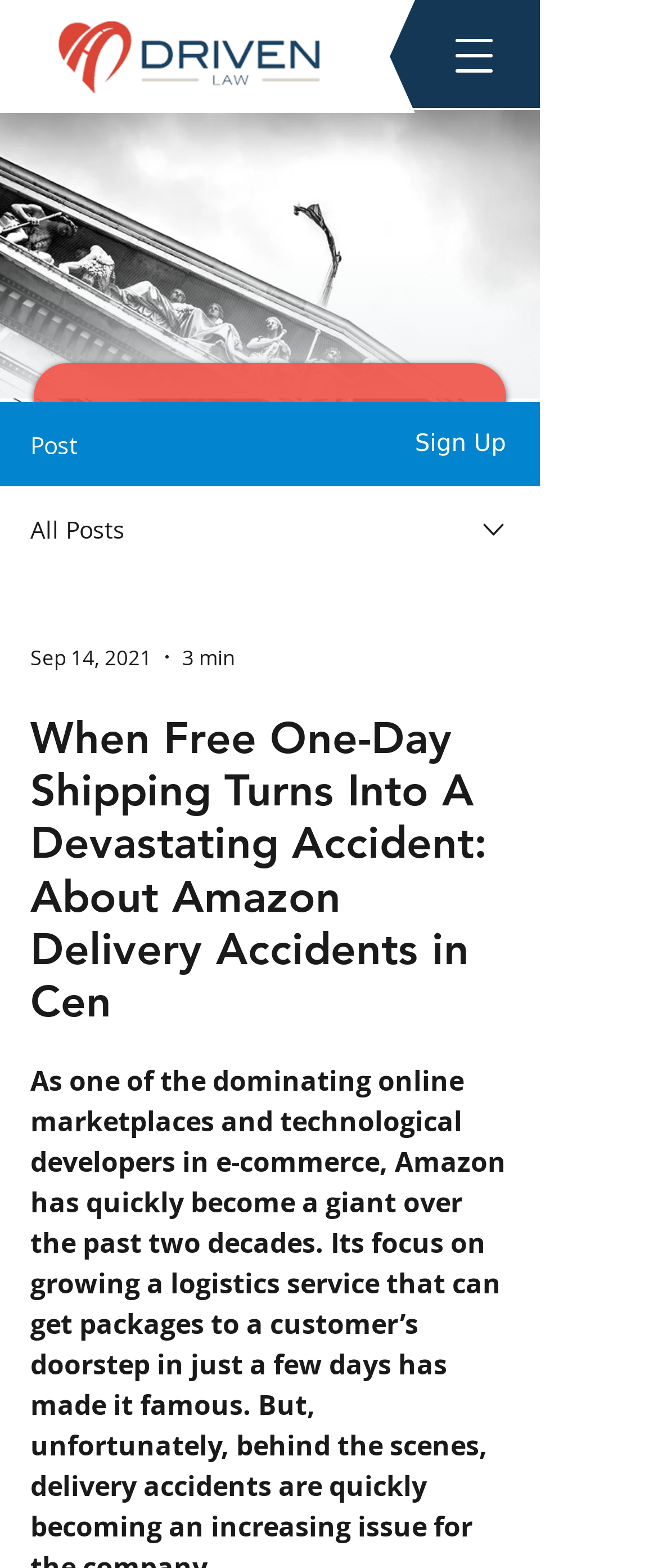Summarize the webpage comprehensively, mentioning all visible components.

The webpage appears to be a blog post or article discussing Amazon delivery accidents. At the top left of the page, there is a logo image, accompanied by a smaller image of a logo with text "wt_edited" to its right. Below the logos, there is a heading that reads "When Free One-Day Shipping Turns Into A Devastating Accident: About Amazon Delivery Accidents in Cen". 

To the top right of the page, there is a button to open a navigation menu, and next to it, a link to sign up. Below the sign-up link, there is a static text "All Posts" with an image to its right. 

Further down the page, there is a combobox with a dropdown menu that contains two options: "Sep 14, 2021" and "3 min". Below the combobox, there is a repeated heading that reads "When Free One-Day Shipping Turns Into A Devastating Accident: About Amazon Delivery Accidents in Cen", which likely serves as the title of the article.